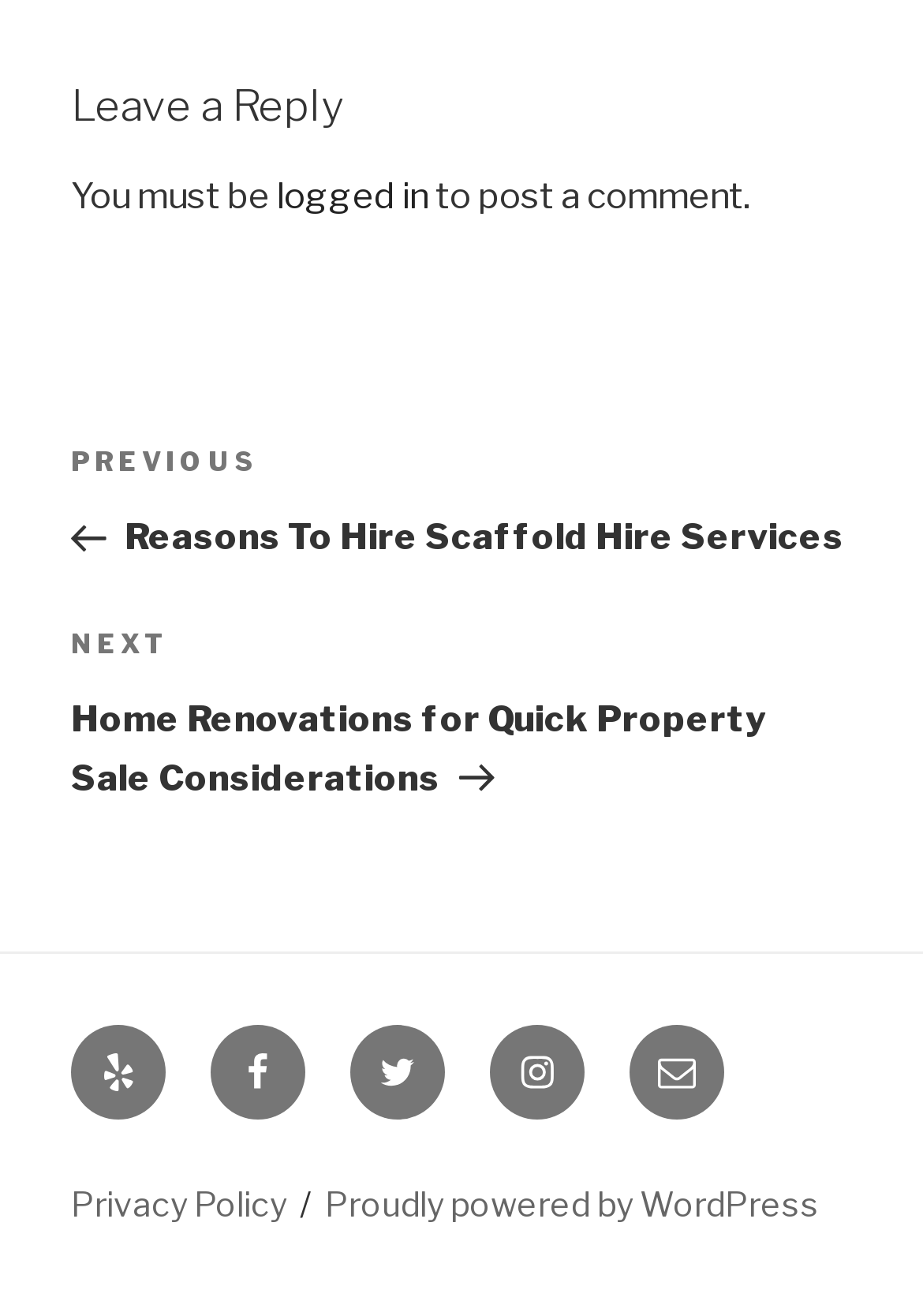What is the purpose of the section with 'Leave a Reply'?
Based on the visual, give a brief answer using one word or a short phrase.

Commenting